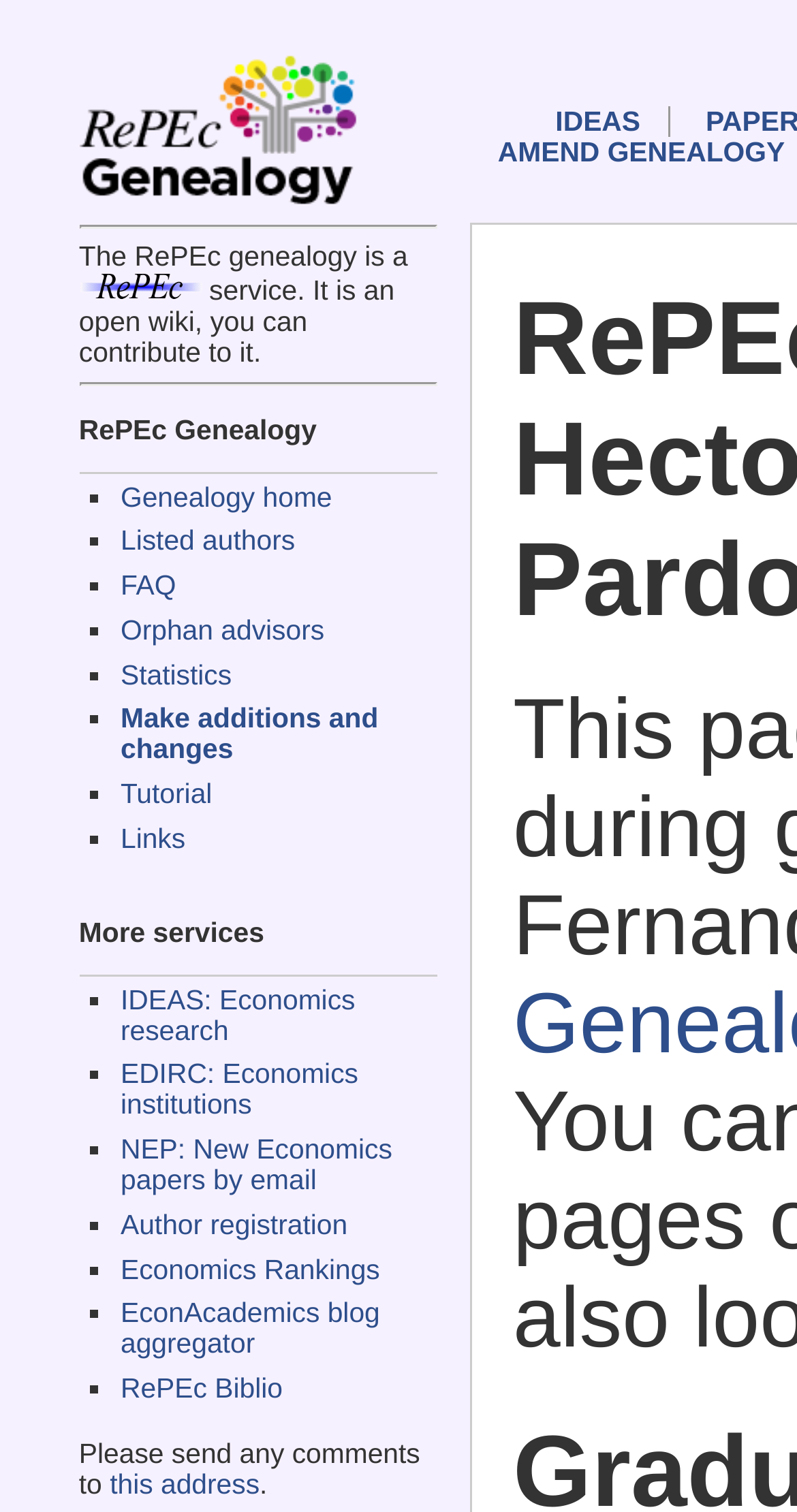Use a single word or phrase to answer the following:
What is the name of the genealogy service?

RePEc